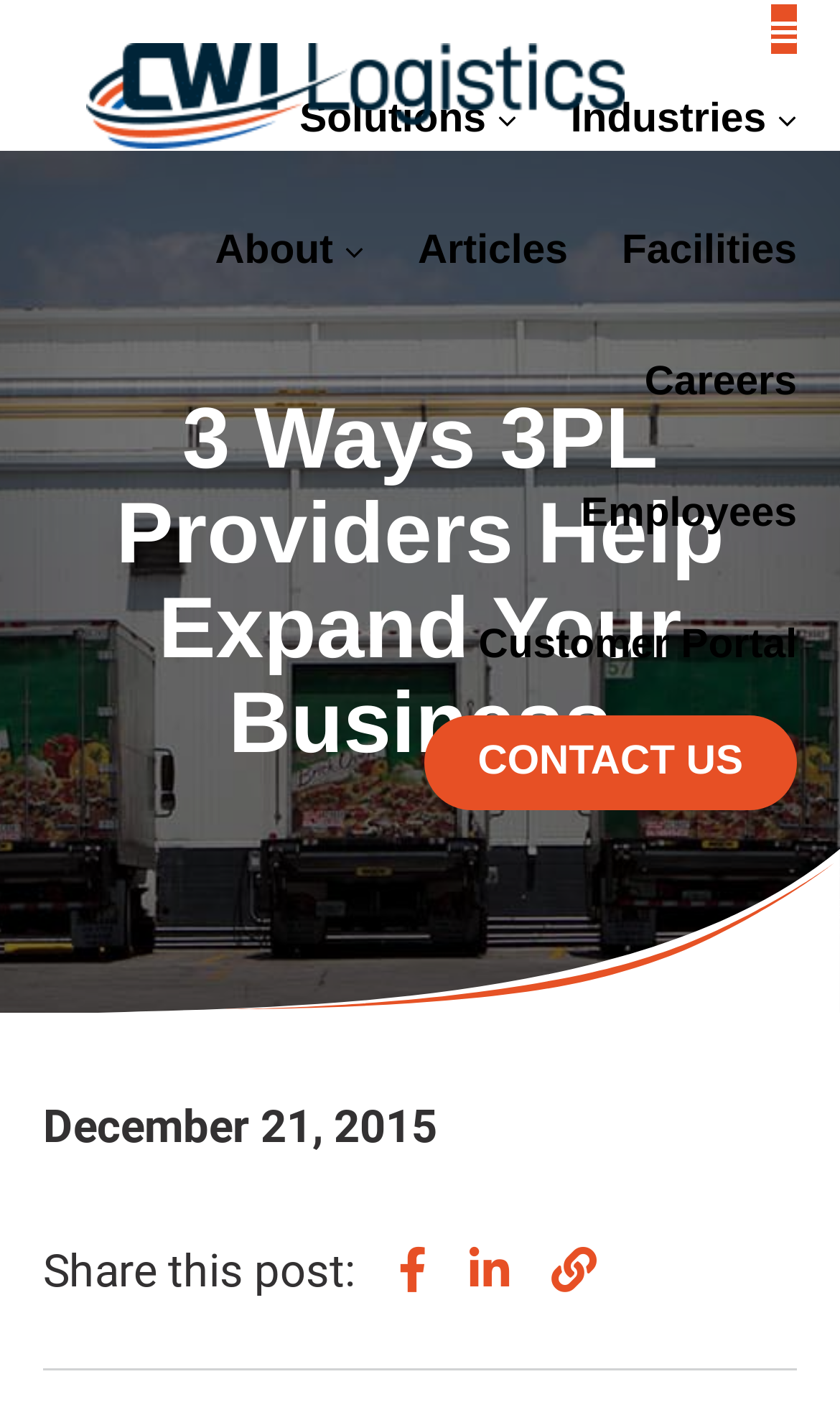Determine the bounding box coordinates (top-left x, top-left y, bottom-right x, bottom-right y) of the UI element described in the following text: Open menu

None